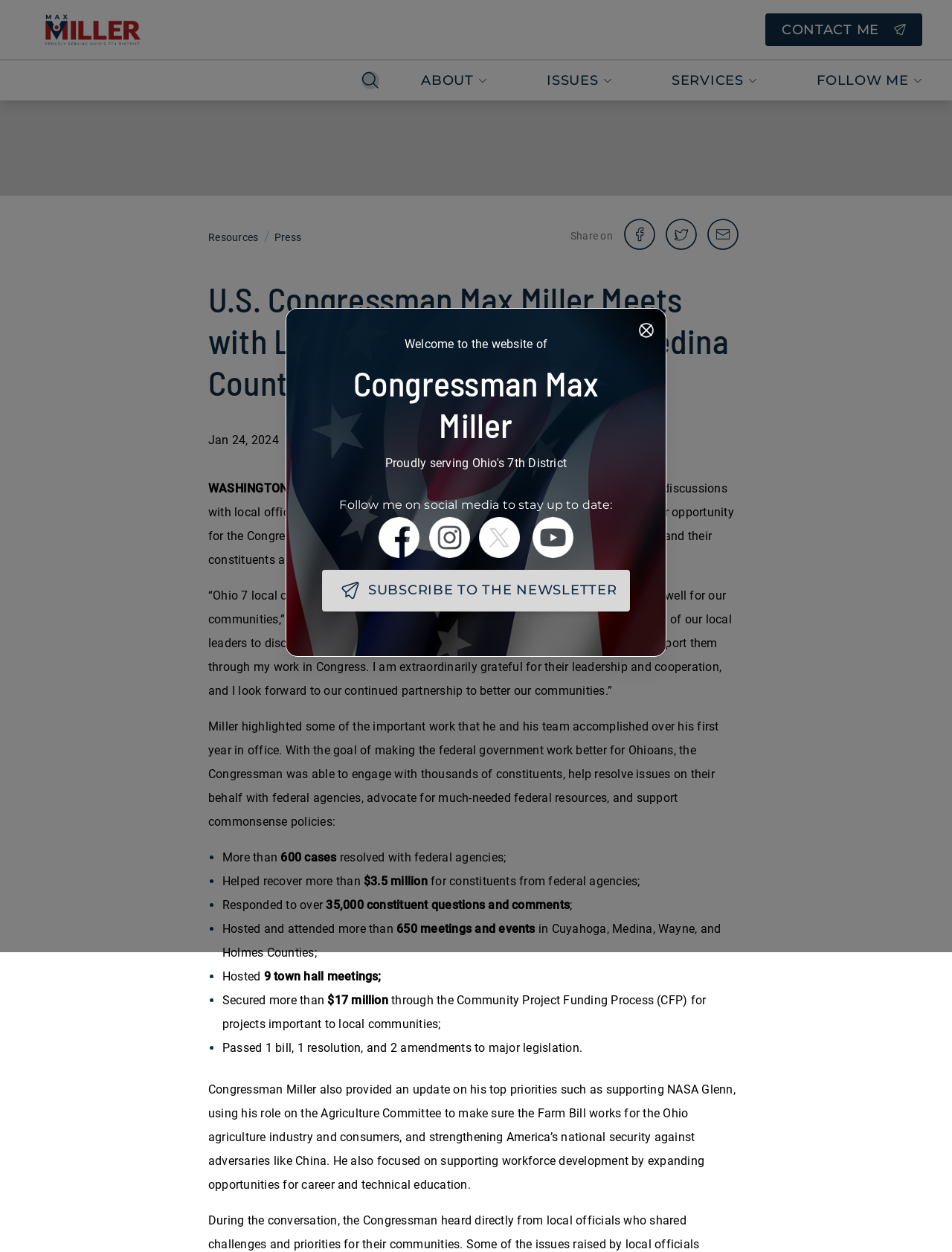Find the main header of the webpage and produce its text content.

Welcome to the website of